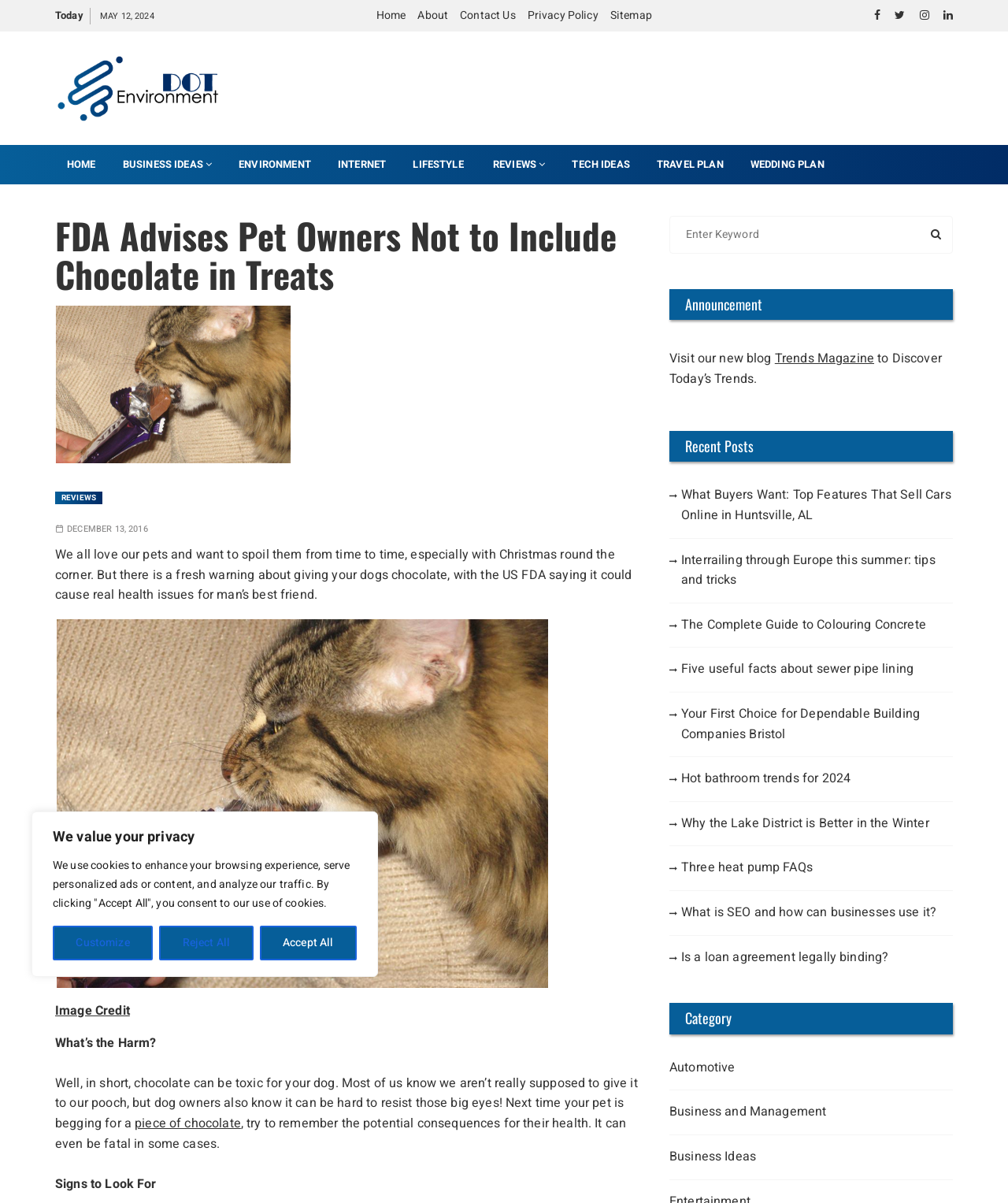Explain the features and main sections of the webpage comprehensively.

This webpage is about a news article titled "FDA Advises Pet Owners Not to Include Chocolate in Treats" from Dot Environment. At the top of the page, there is a privacy notice with buttons to customize, reject, or accept cookies. Below this, there is a navigation menu with links to Home, About, Contact Us, Privacy Policy, and Sitemap. 

On the left side of the page, there is a vertical menu with links to various categories, including Home, Business Ideas, Environment, Internet, Lifestyle, Reviews, Tech Ideas, Travel Plan, and Wedding Plan. 

The main article is divided into sections. The first section has a heading "FDA Advises Pet Owners Not to Include Chocolate in Treats" and a figure below it. The article text starts with a brief introduction to the topic, followed by a warning from the US FDA about the health risks of giving chocolate to dogs. 

Below this, there is an image related to the article, with a link to the image credit. The article continues with a section titled "What's the Harm?" which explains the toxic effects of chocolate on dogs. 

The next section is titled "Signs to Look For" and has a search box on the right side. Below this, there is an announcement section with a heading and a link to a blog called Trends Magazine. 

The page also features a section titled "Recent Posts" with links to various articles on different topics, including cars, travel, and home improvement. Finally, there is a section titled "Category" with links to categories such as Automotive, Business and Management, and Business Ideas.